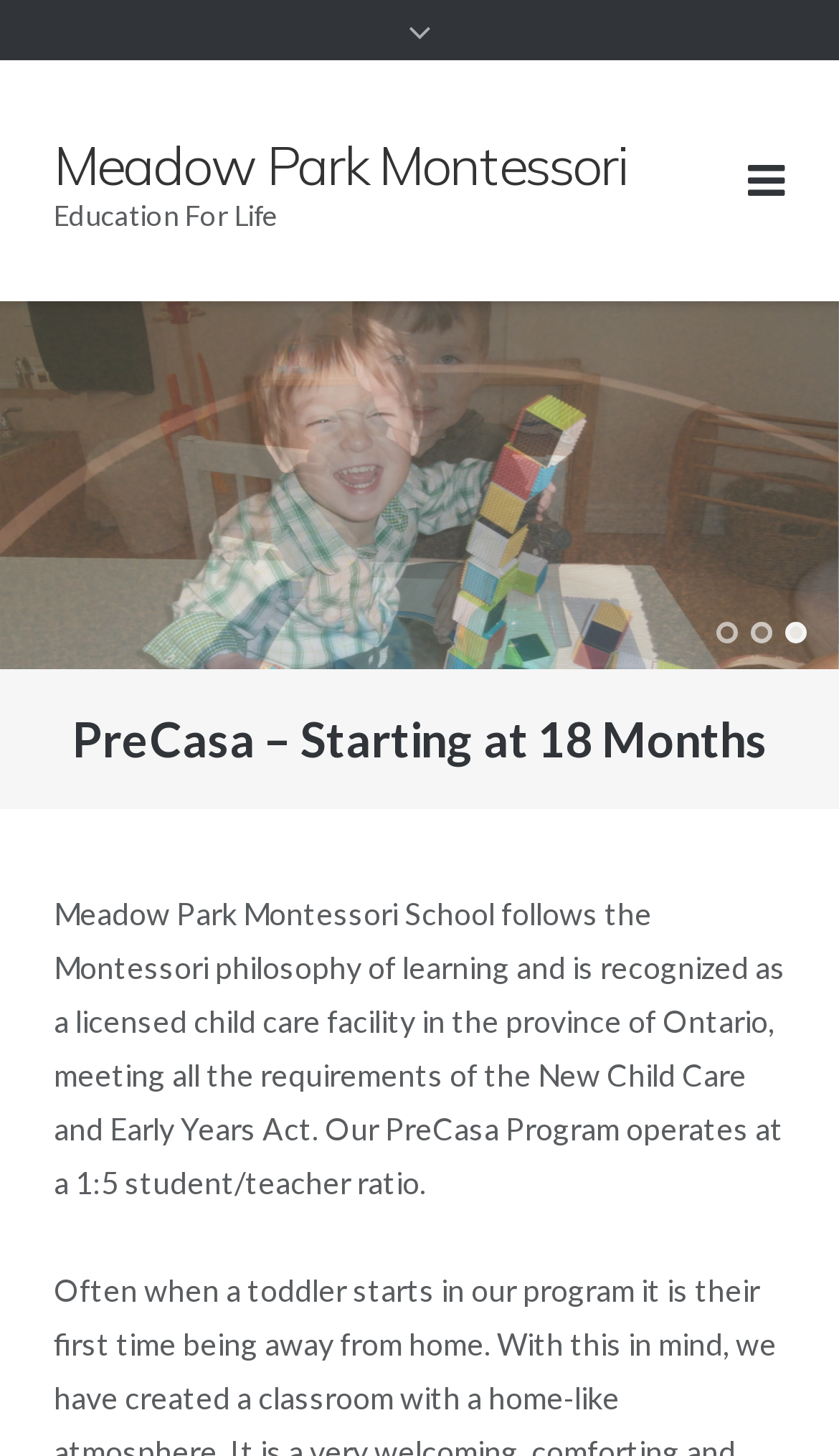Please identify the bounding box coordinates of the clickable region that I should interact with to perform the following instruction: "Go to the previous slide". The coordinates should be expressed as four float numbers between 0 and 1, i.e., [left, top, right, bottom].

[0.0, 0.298, 0.123, 0.369]